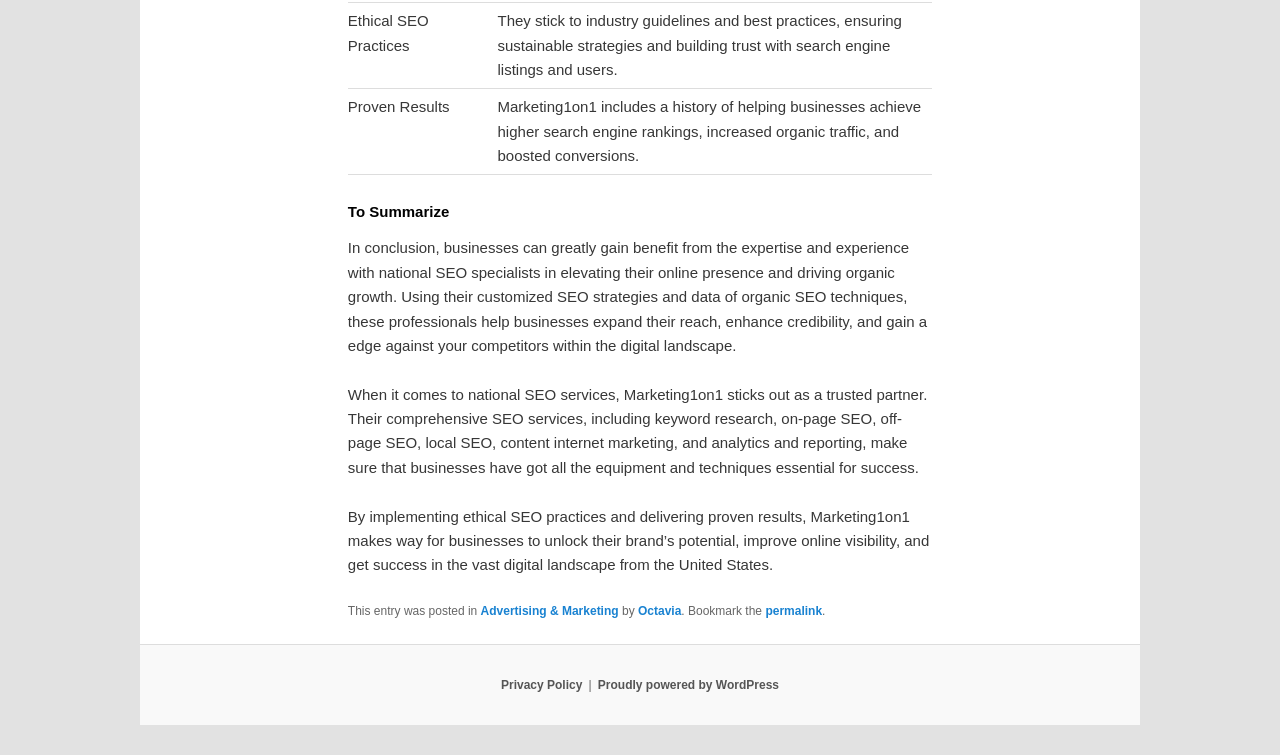For the given element description Privacy Policy, determine the bounding box coordinates of the UI element. The coordinates should follow the format (top-left x, top-left y, bottom-right x, bottom-right y) and be within the range of 0 to 1.

[0.391, 0.898, 0.455, 0.916]